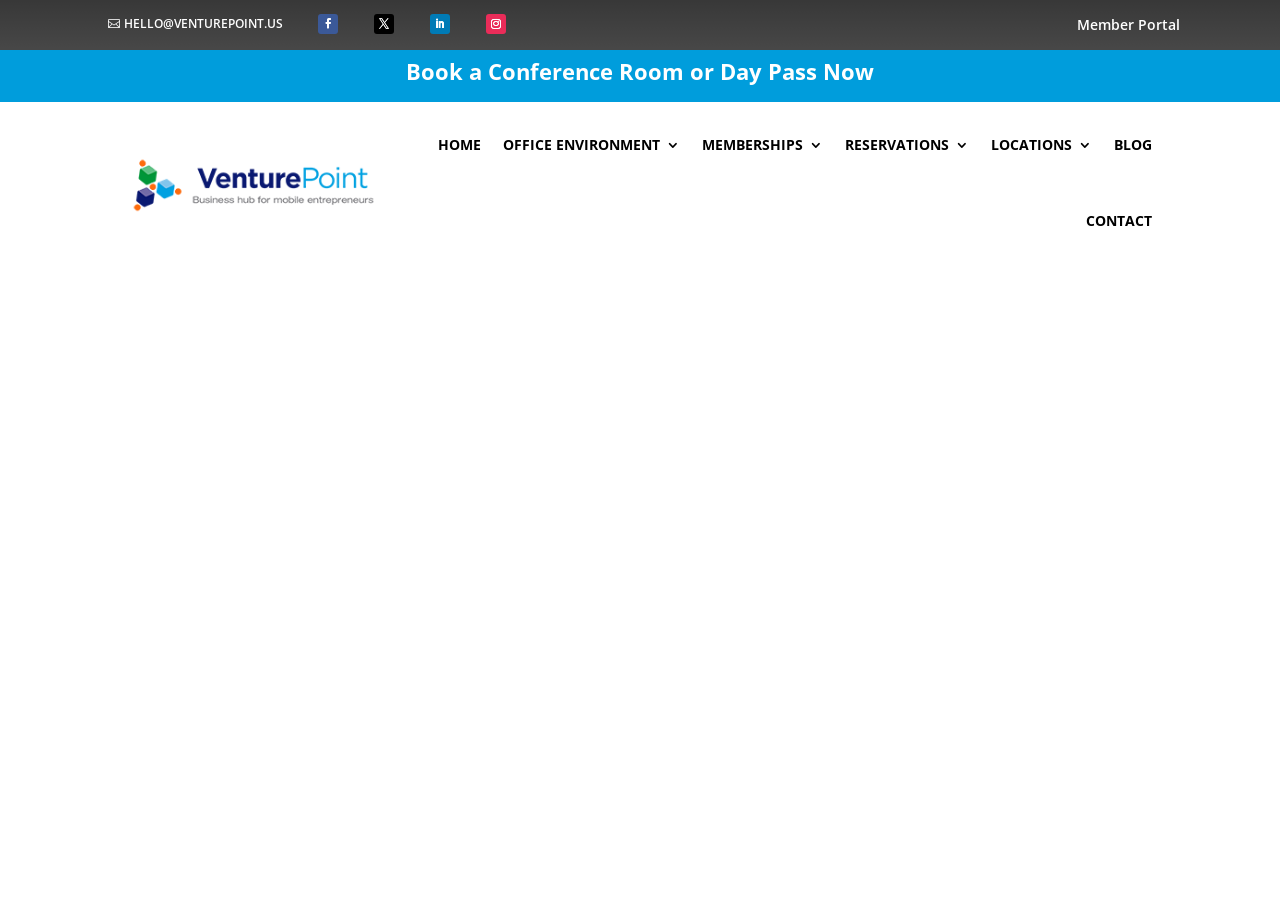What is the title of the section that starts with 'Acknowledgement of the Modified Terms of Agreement'?
Answer the question using a single word or phrase, according to the image.

Terms and Conditions